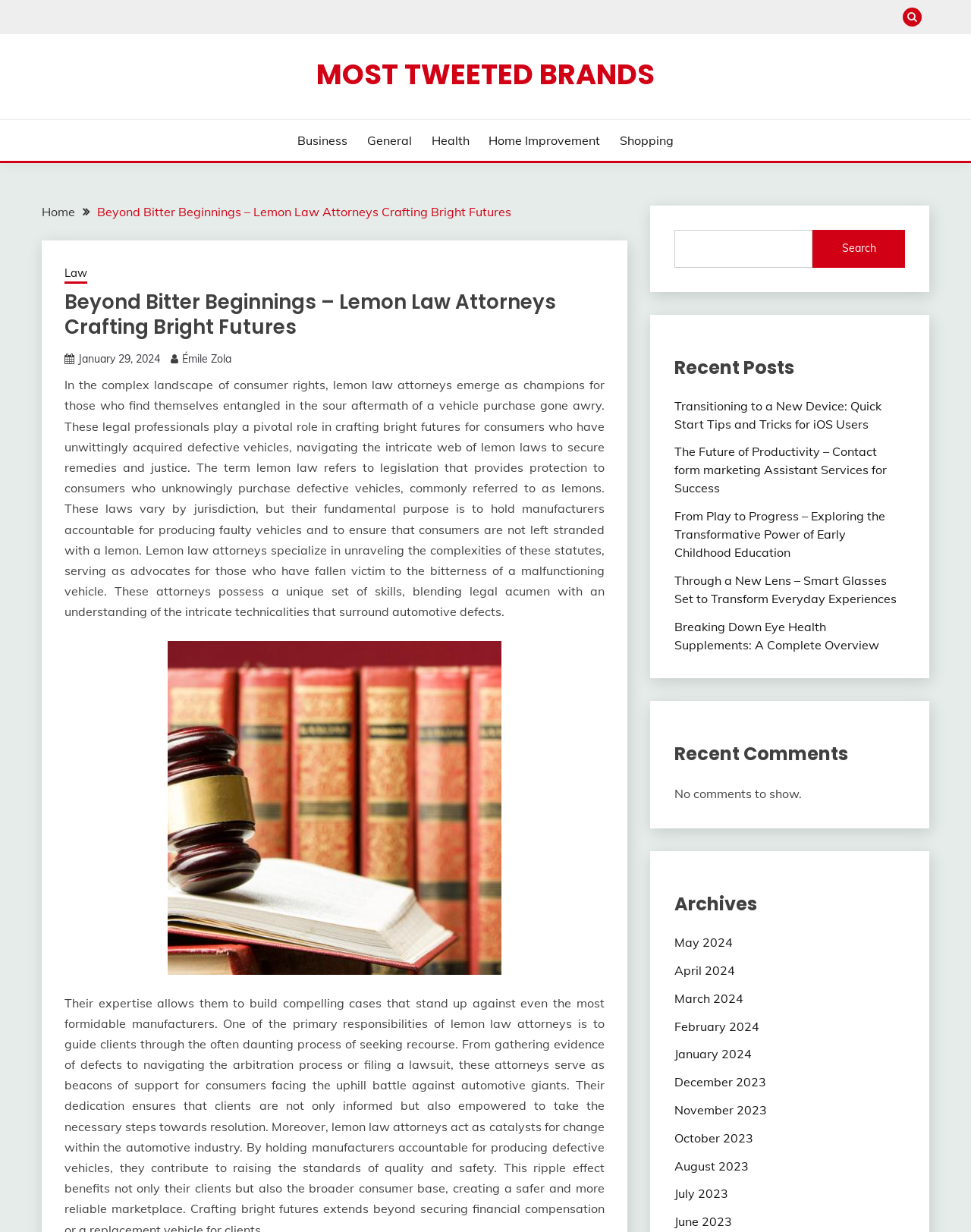Can you pinpoint the bounding box coordinates for the clickable element required for this instruction: "Browse recent posts"? The coordinates should be four float numbers between 0 and 1, i.e., [left, top, right, bottom].

[0.694, 0.287, 0.932, 0.31]